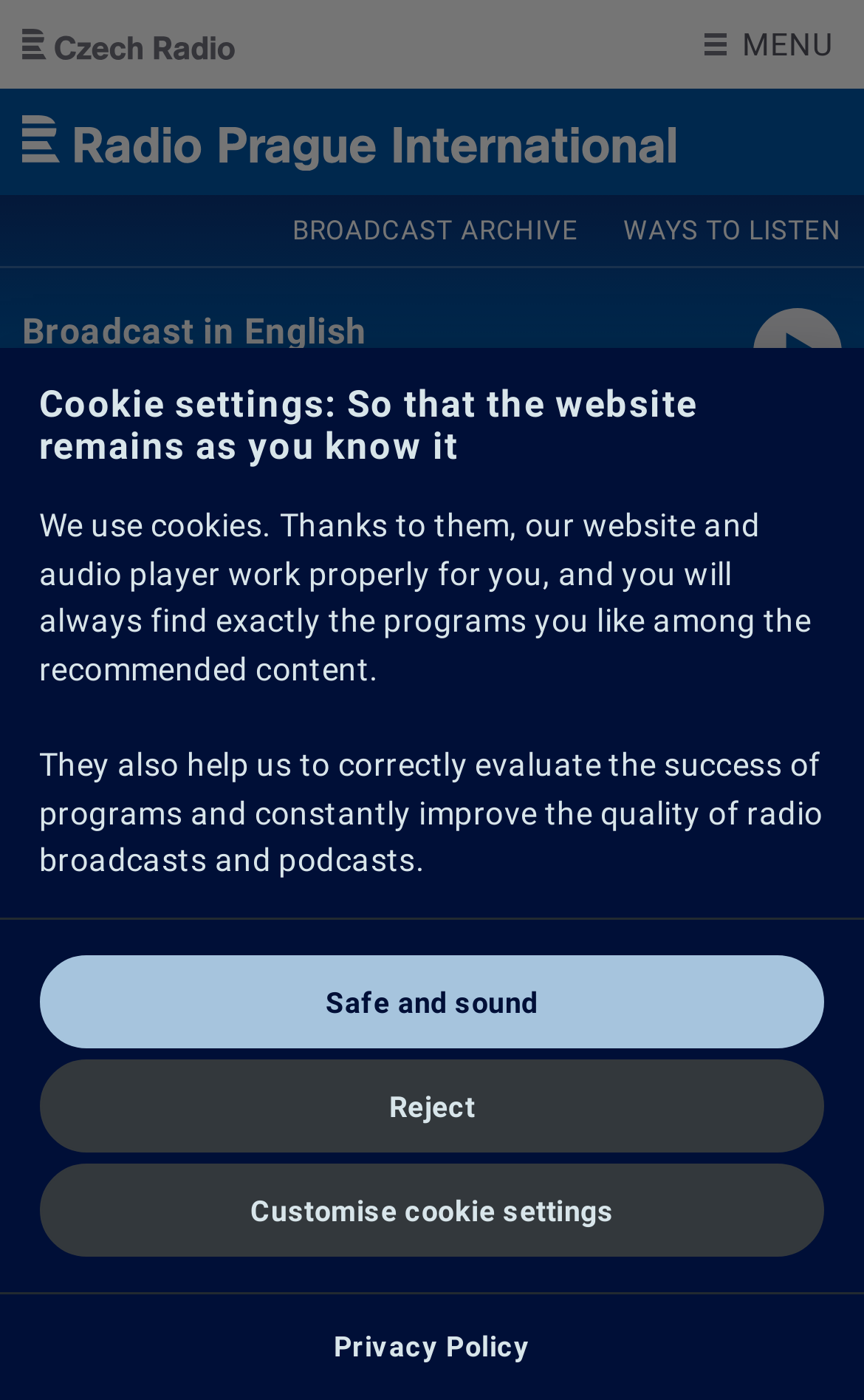Give a one-word or phrase response to the following question: What is the date of the news article?

03/25/2002